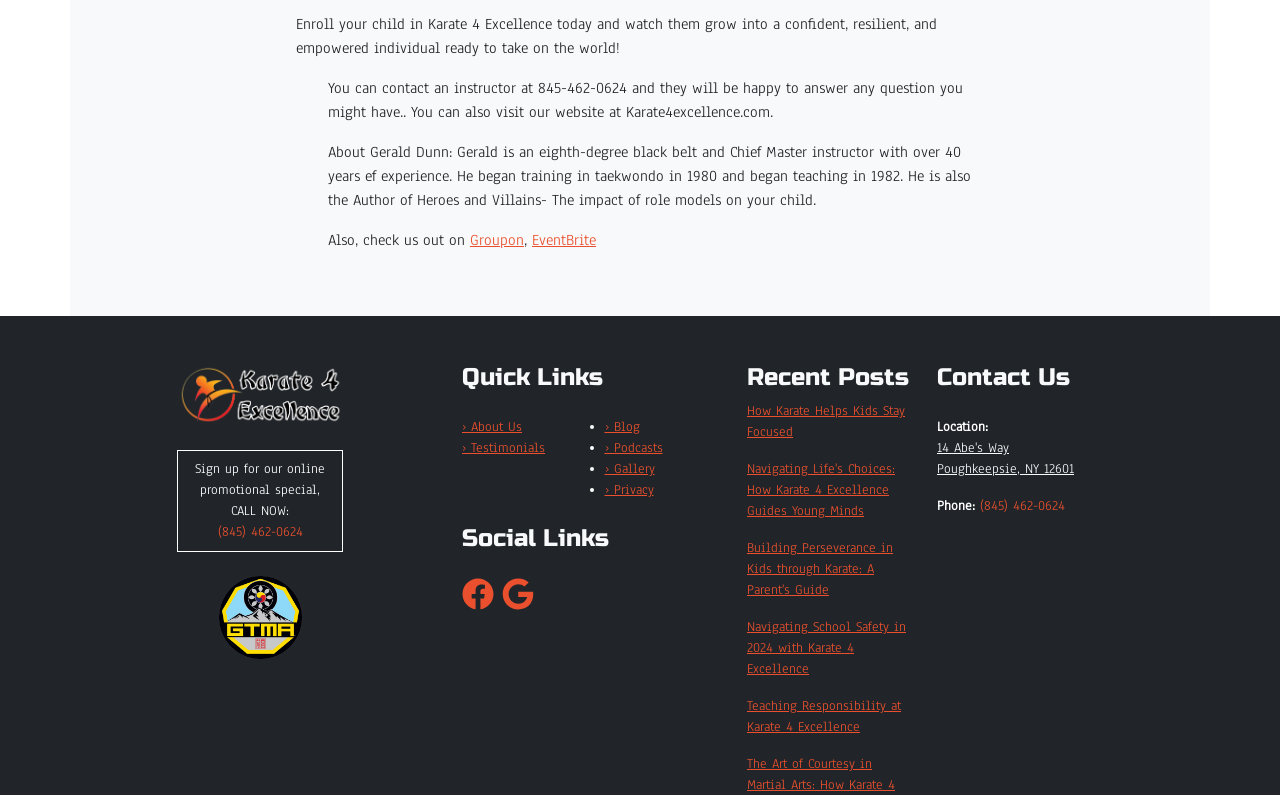What is the location of Karate 4 Excellence?
Using the image, give a concise answer in the form of a single word or short phrase.

14 Abe's Way Poughkeepsie, NY 12601